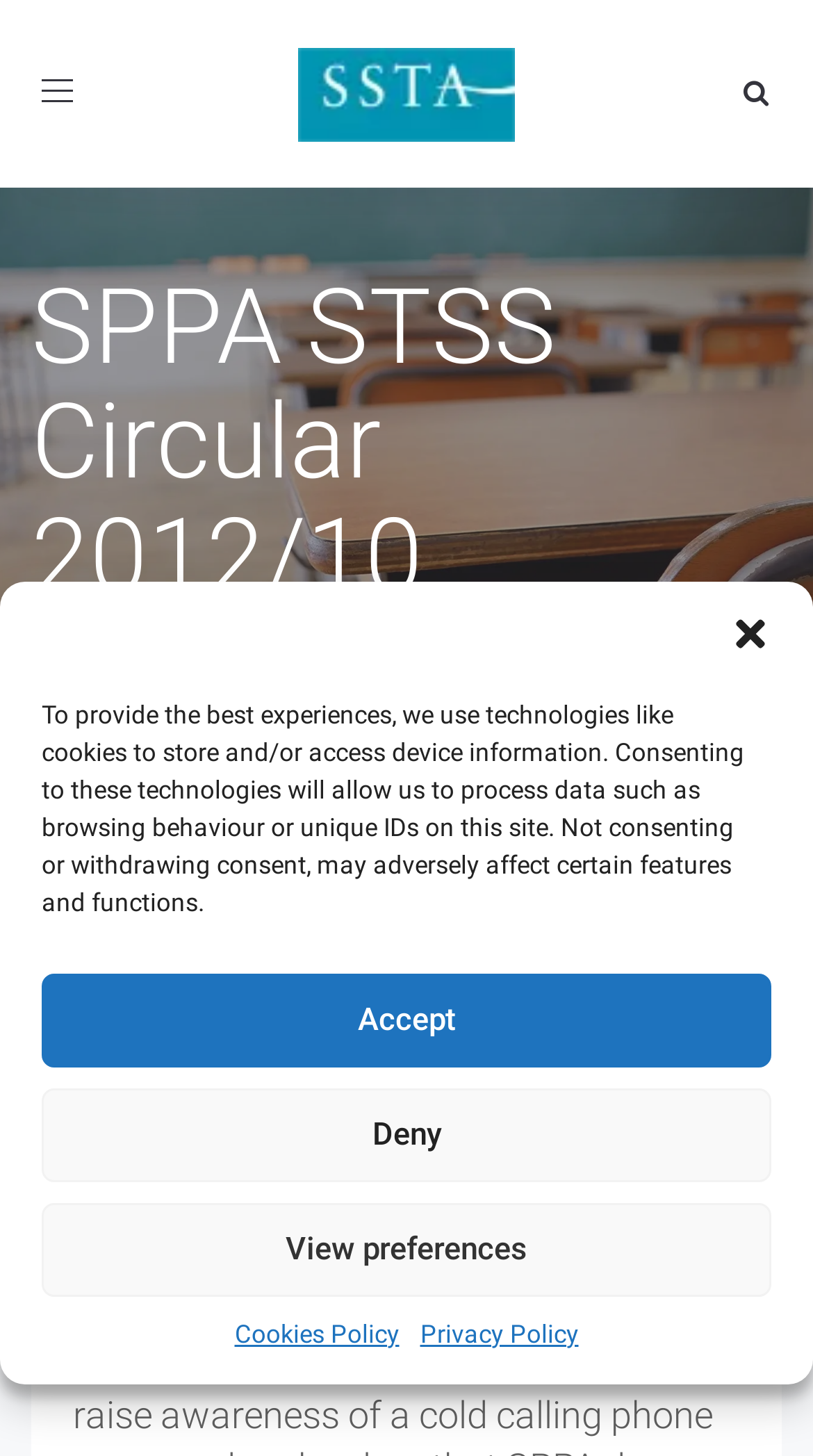Please find and report the bounding box coordinates of the element to click in order to perform the following action: "Read SPPA STSS Circular 2012/10". The coordinates should be expressed as four float numbers between 0 and 1, in the format [left, top, right, bottom].

[0.09, 0.78, 0.749, 0.89]